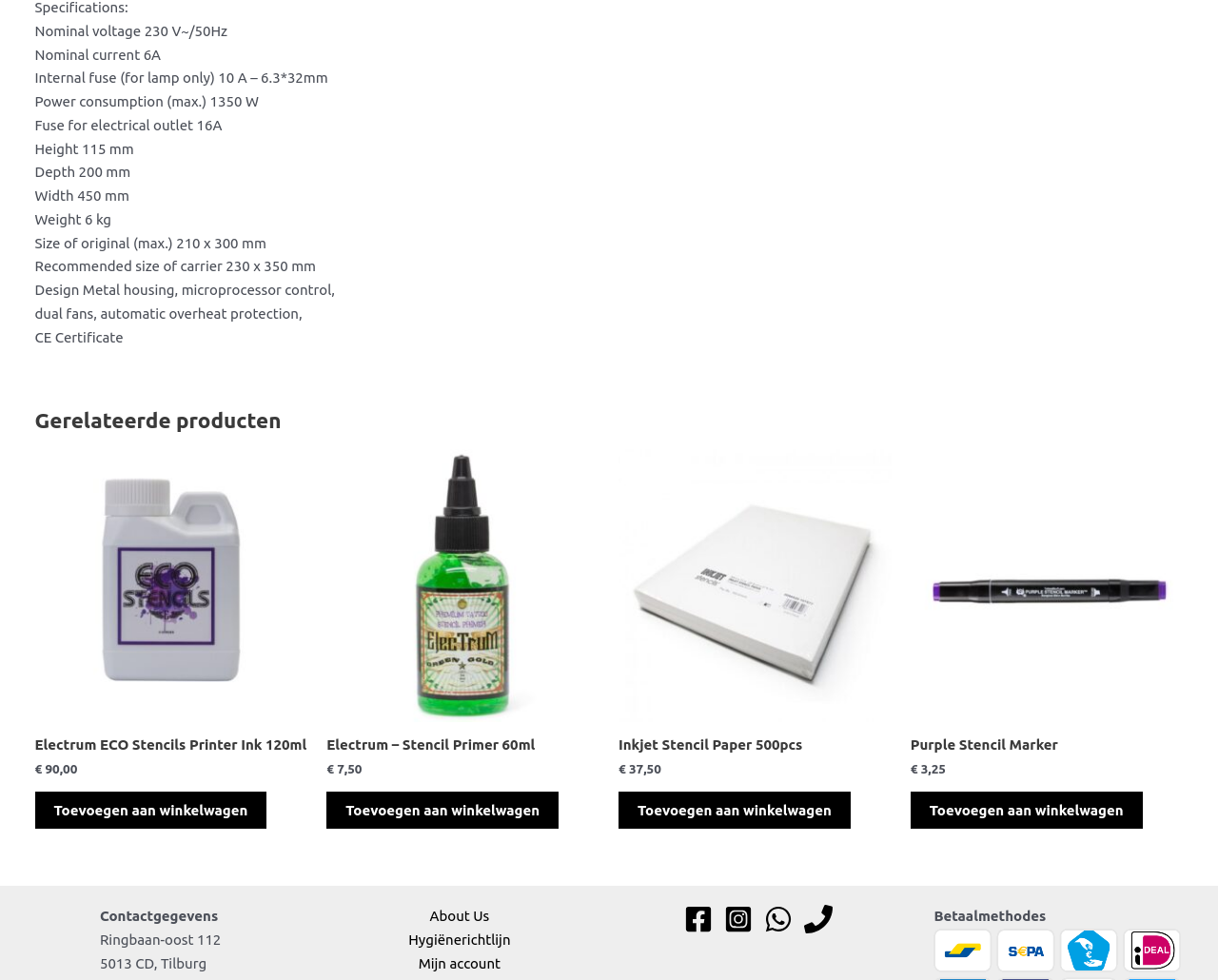Respond concisely with one word or phrase to the following query:
What is the name of the section that contains the links to related products?

Gerelateerde producten